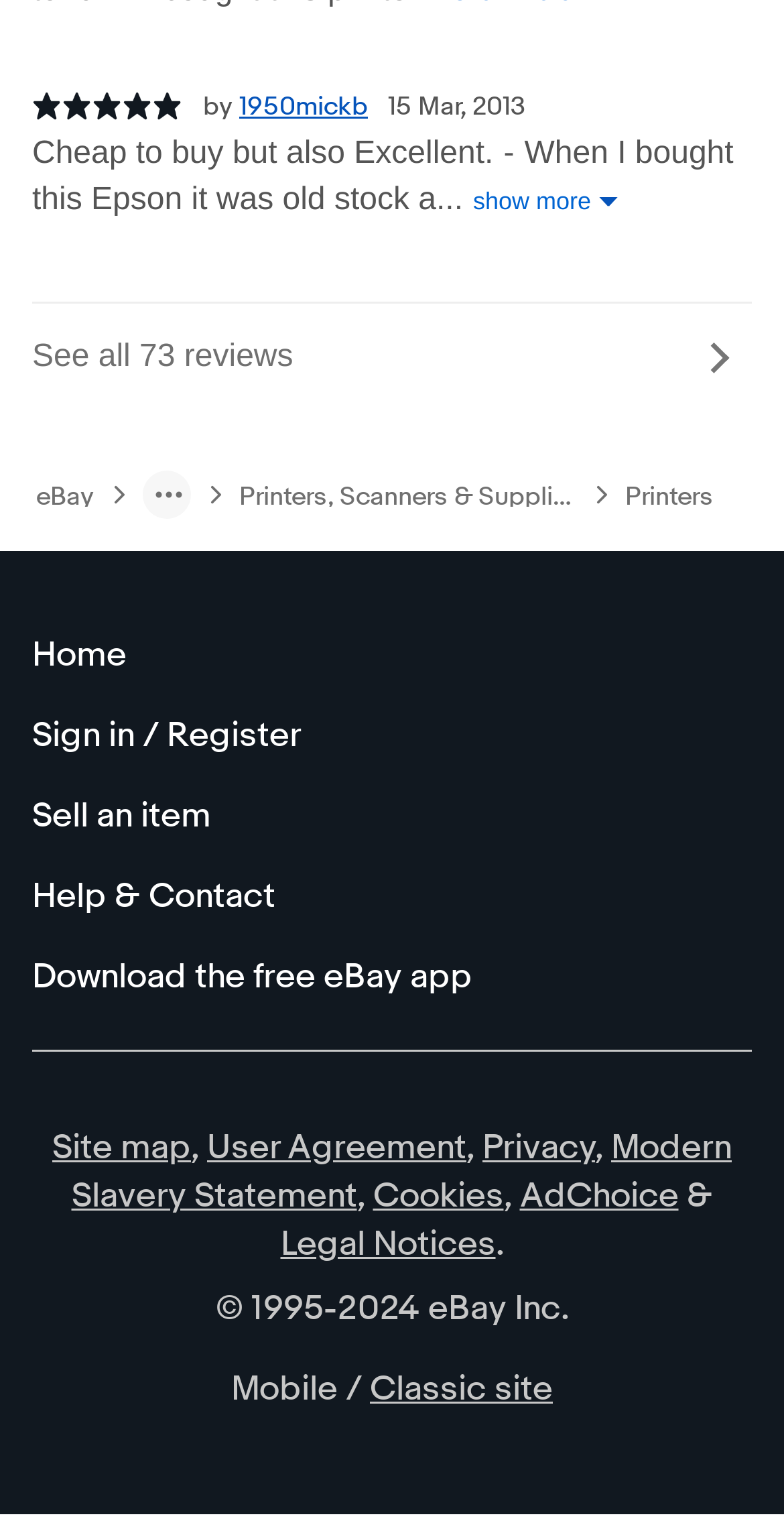Can users sign in or register on this website?
Carefully analyze the image and provide a detailed answer to the question.

I found a link with the text 'Sign in / Register', which suggests that users can sign in or register on this website.